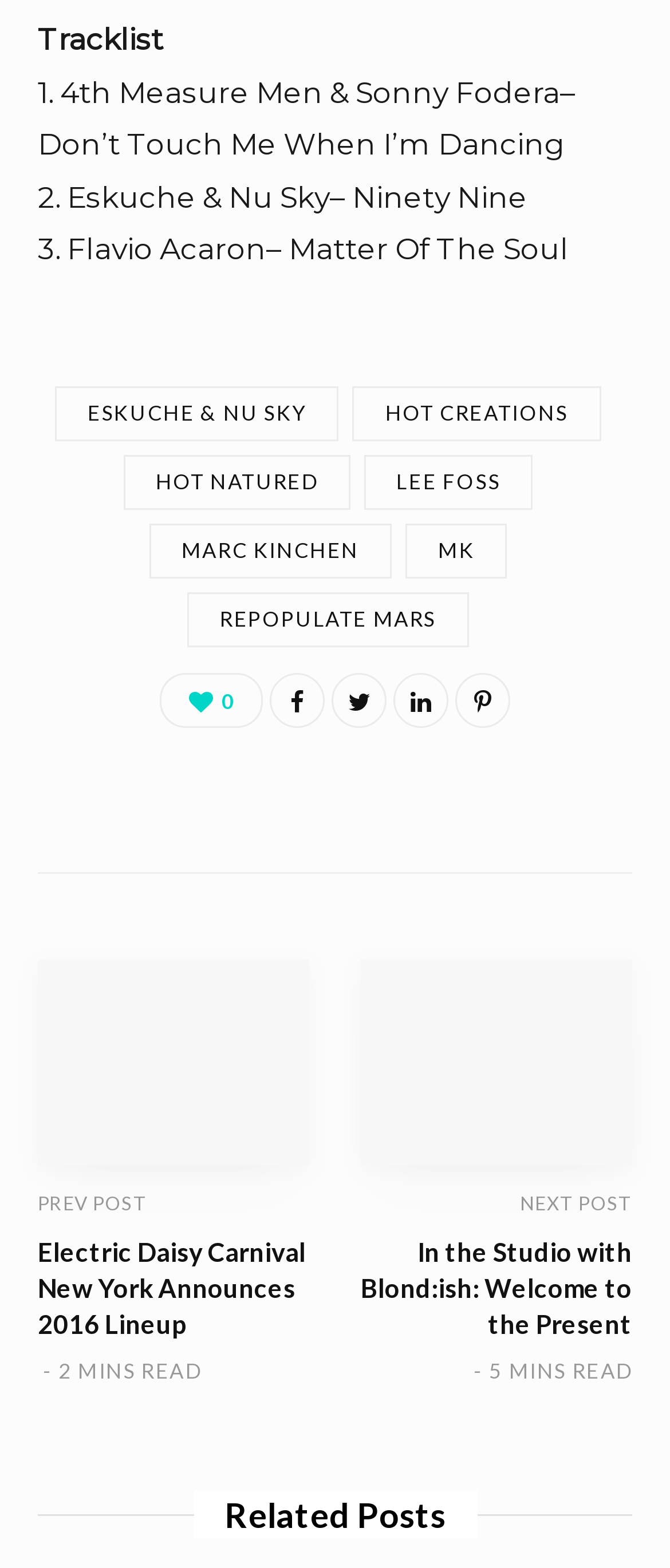Bounding box coordinates should be provided in the format (top-left x, top-left y, bottom-right x, bottom-right y) with all values between 0 and 1. Identify the bounding box for this UI element: 0

[0.238, 0.43, 0.392, 0.465]